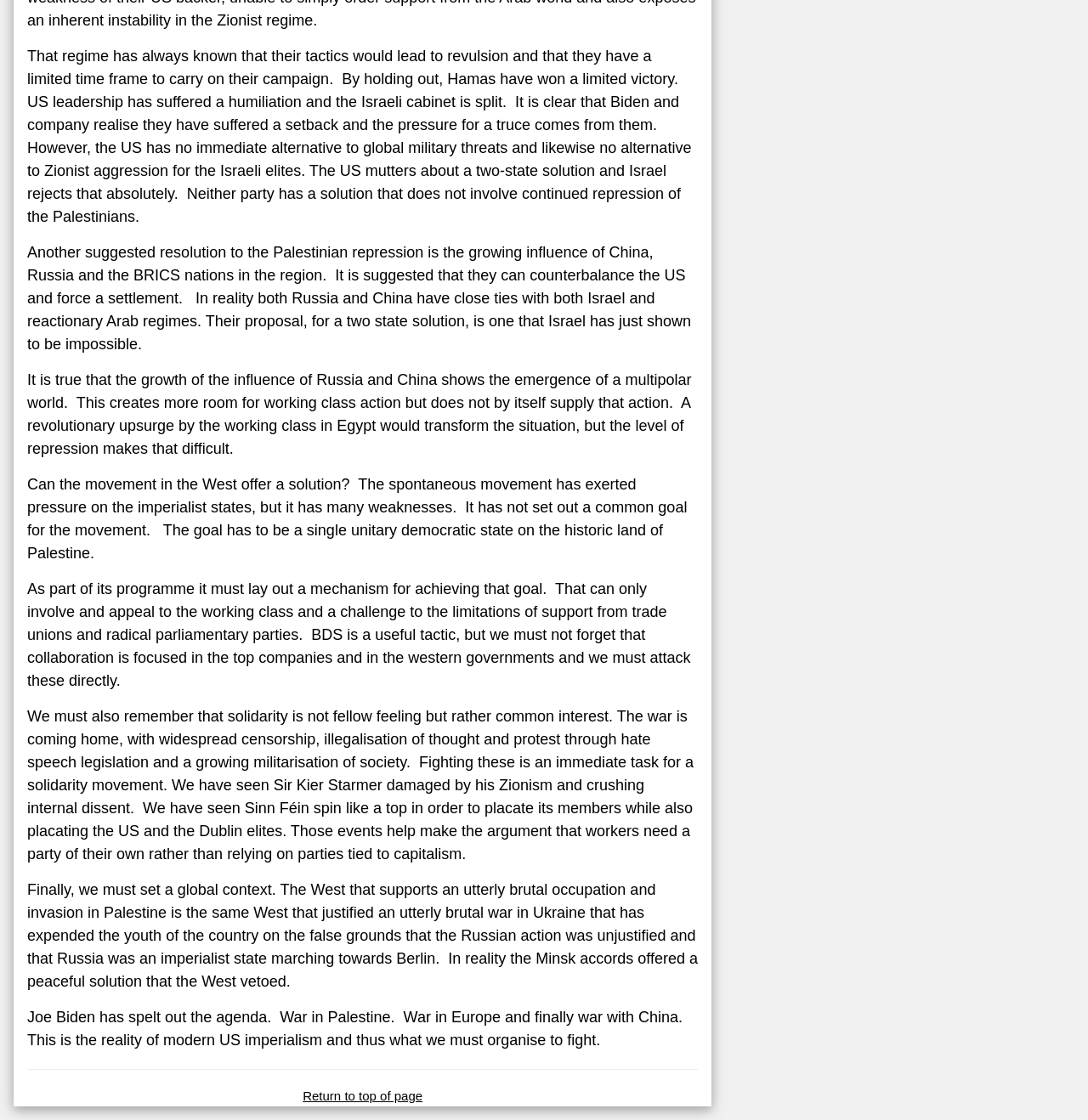What is the author's opinion on the two-state solution?
We need a detailed and meticulous answer to the question.

The author mentions that Israel has shown the two-state solution to be impossible, implying that the author does not believe it is a viable solution to the conflict.